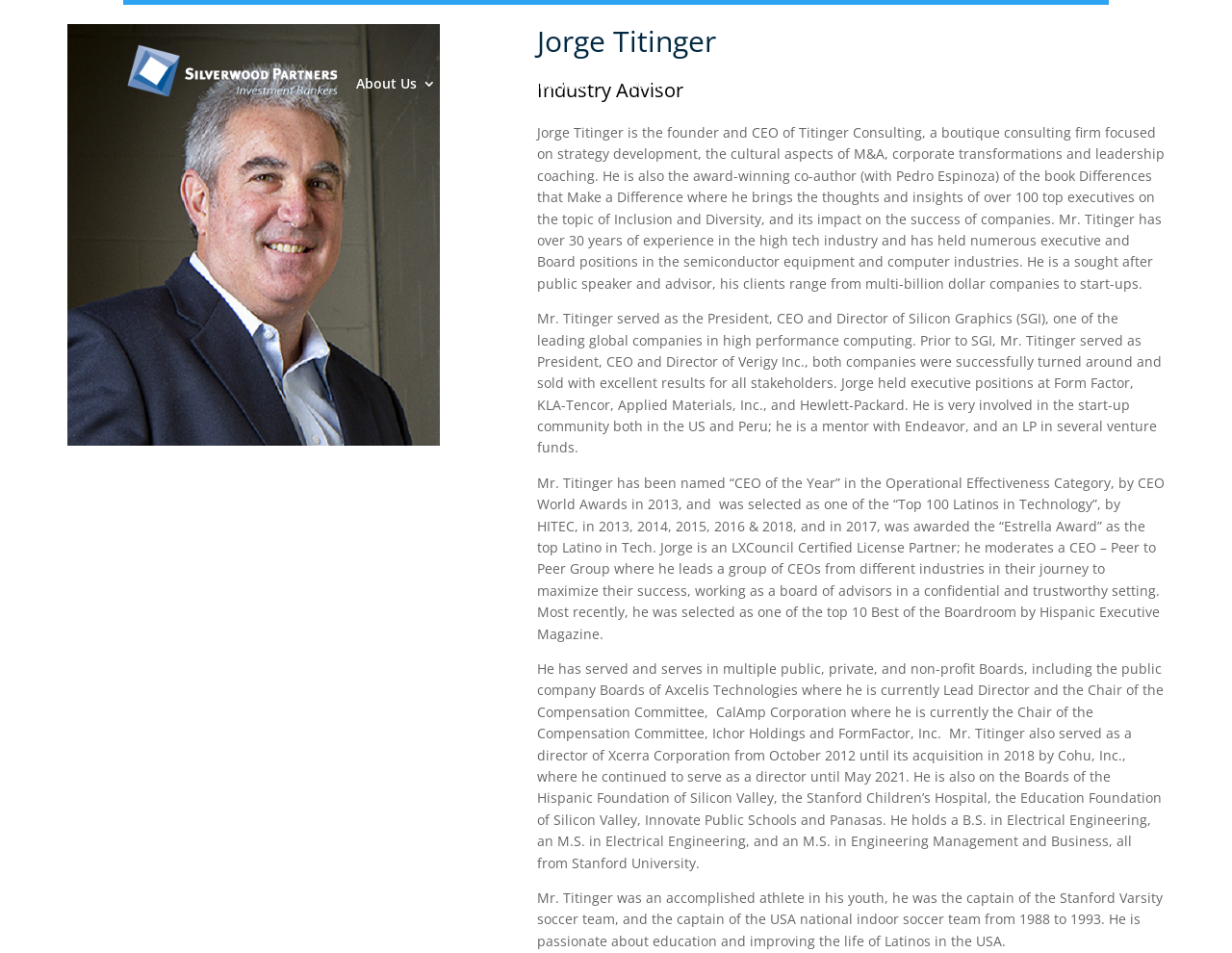Identify the bounding box of the UI element described as follows: "Insights & Analysis". Provide the coordinates as four float numbers in the range of 0 to 1 [left, top, right, bottom].

[0.374, 0.081, 0.49, 0.105]